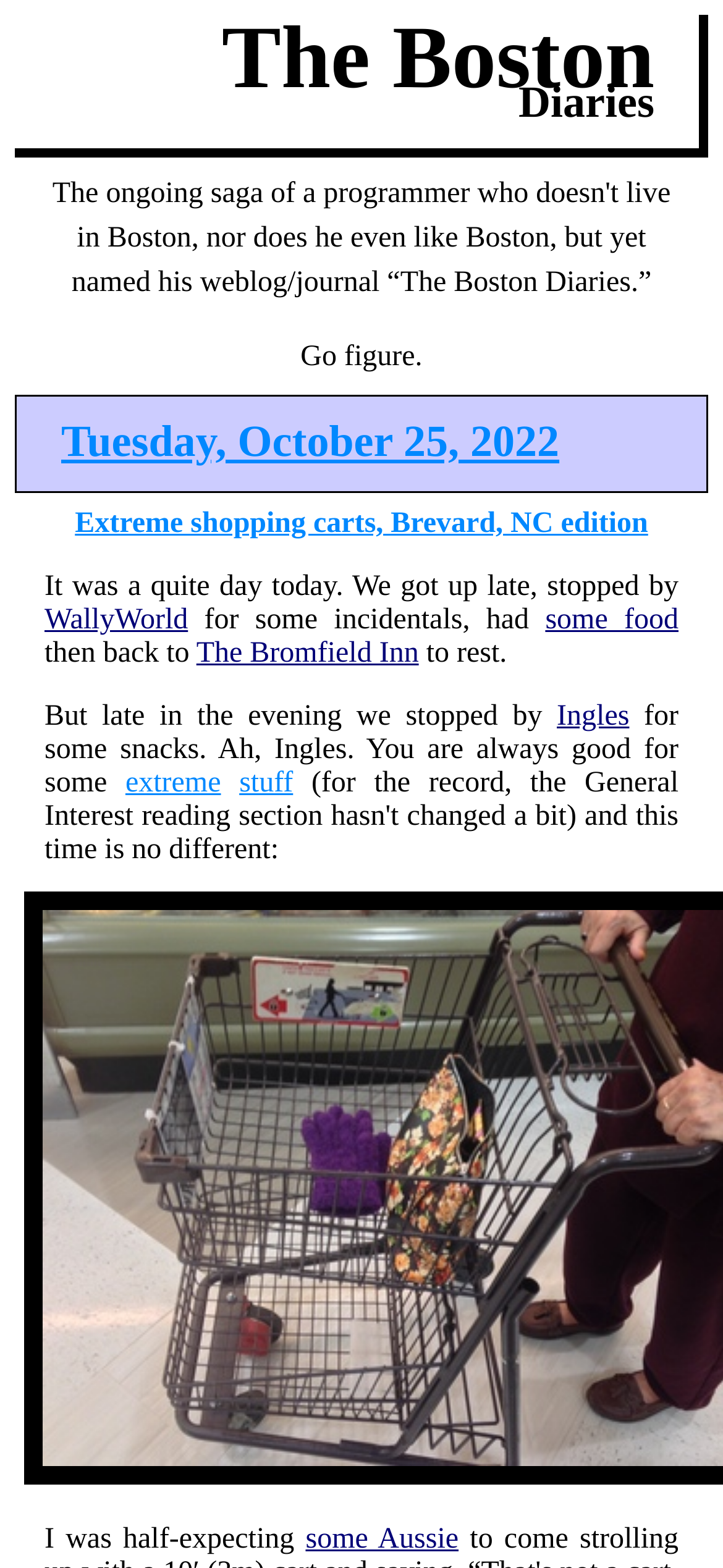What is the name of the inn where the author rested?
Based on the image, give a concise answer in the form of a single word or short phrase.

The Bromfield Inn